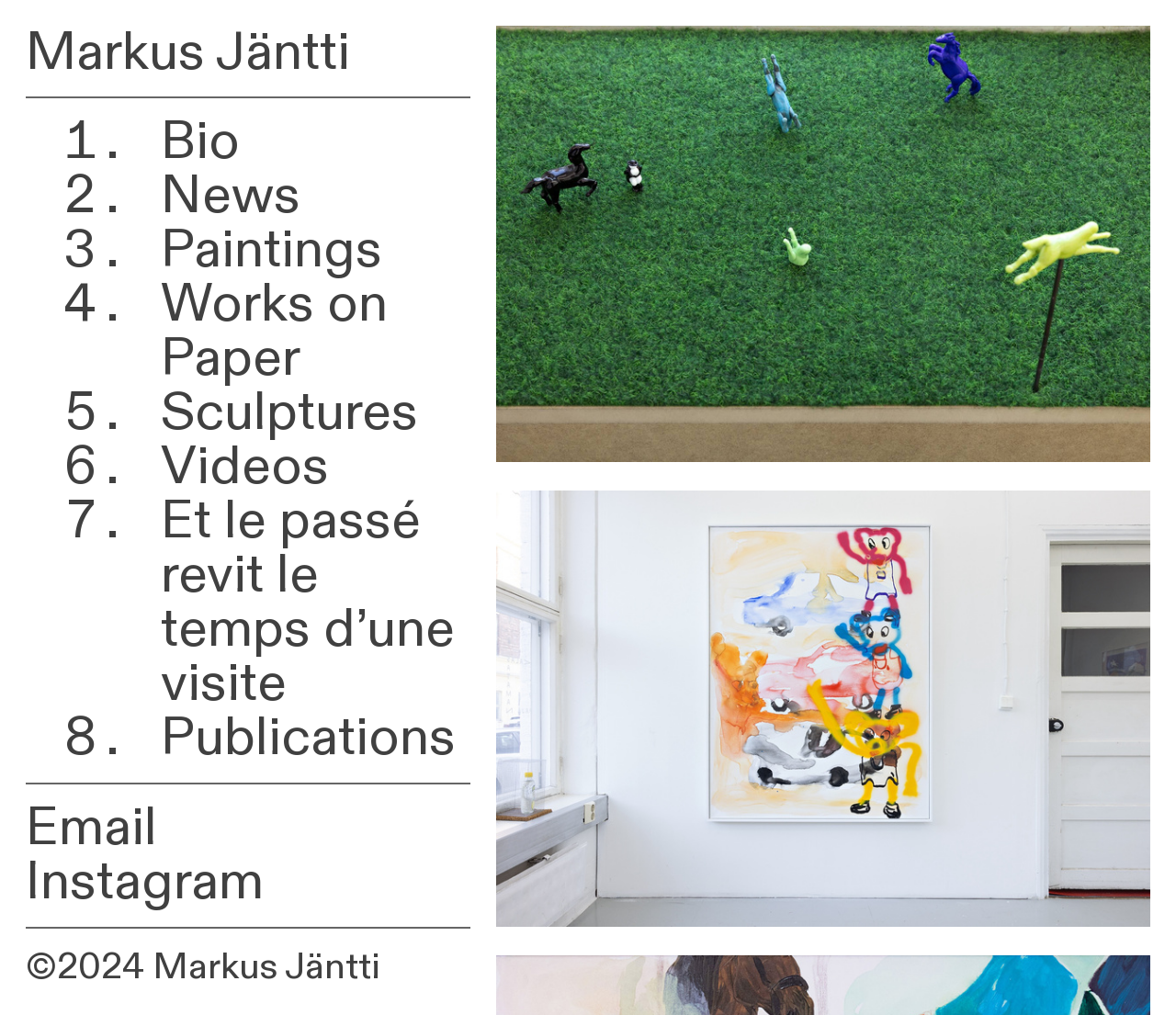Offer a detailed account of what is visible on the webpage.

The webpage is about Markus Jäntti, an artist who works on a project-by-project basis using various artistic techniques. At the top left of the page, there is a link with the artist's name, "Markus Jäntti". Below this link, there is a horizontal separator line. 

To the right of the separator line, there is a list of links, each preceded by a list marker (1., 2., 3., etc.). The links are "Bio", "News", "Paintings", "Works on Paper", "Sculptures", "Videos", "Et le passé revit le temps d’une visite", and "Publications". These links are arranged vertically, with each link below the previous one.

Below the list of links, there is another horizontal separator line. Underneath this separator line, there are three links: "Email", "Instagram", and a copyright notice "©2024 Markus Jäntti". These links are aligned to the left and are stacked vertically.

On the right side of the page, there are two images, one above the other. The top image is positioned near the top of the page, while the bottom image is positioned near the middle of the page.